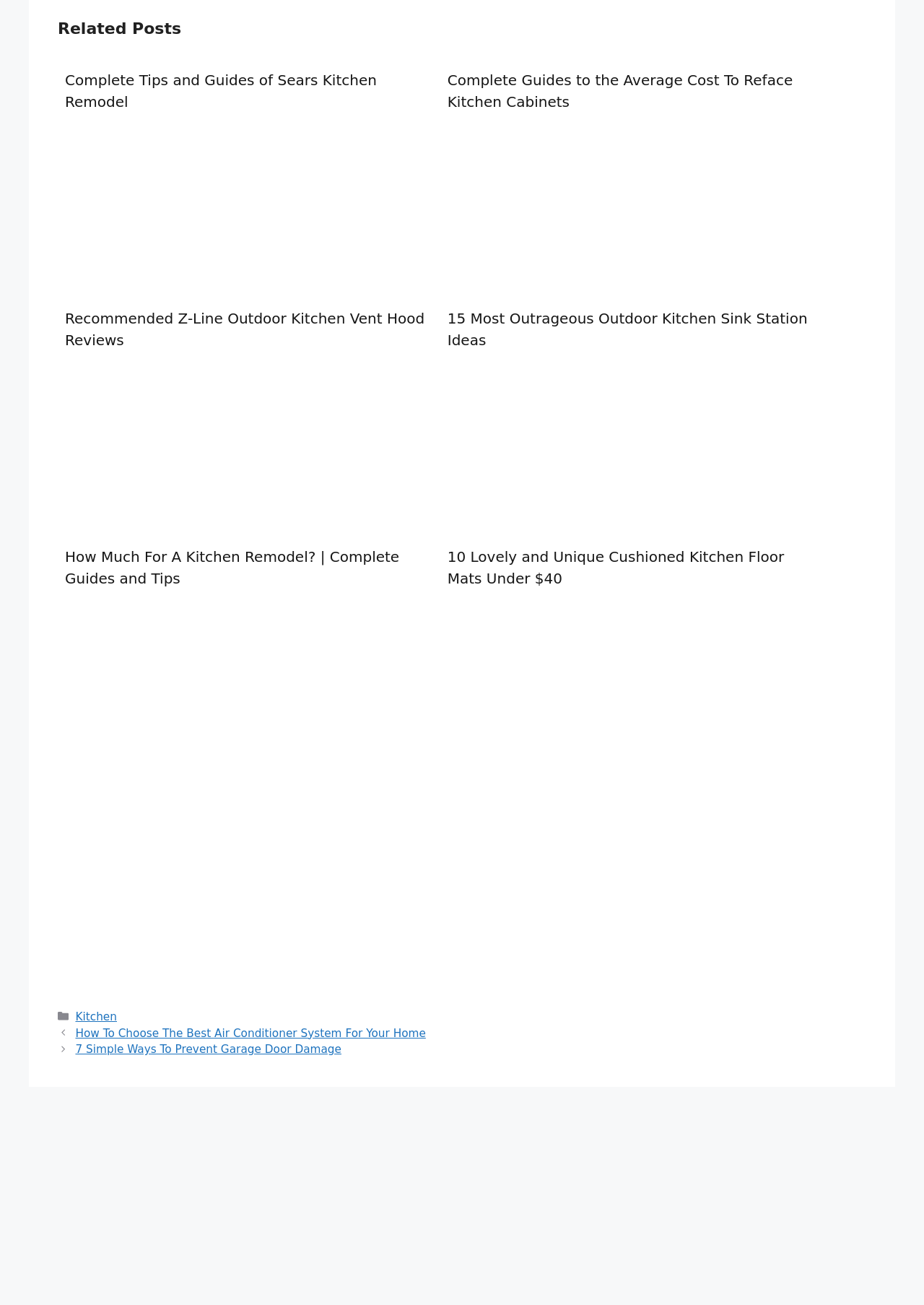Pinpoint the bounding box coordinates of the element you need to click to execute the following instruction: "Contact customer service". The bounding box should be represented by four float numbers between 0 and 1, in the format [left, top, right, bottom].

None